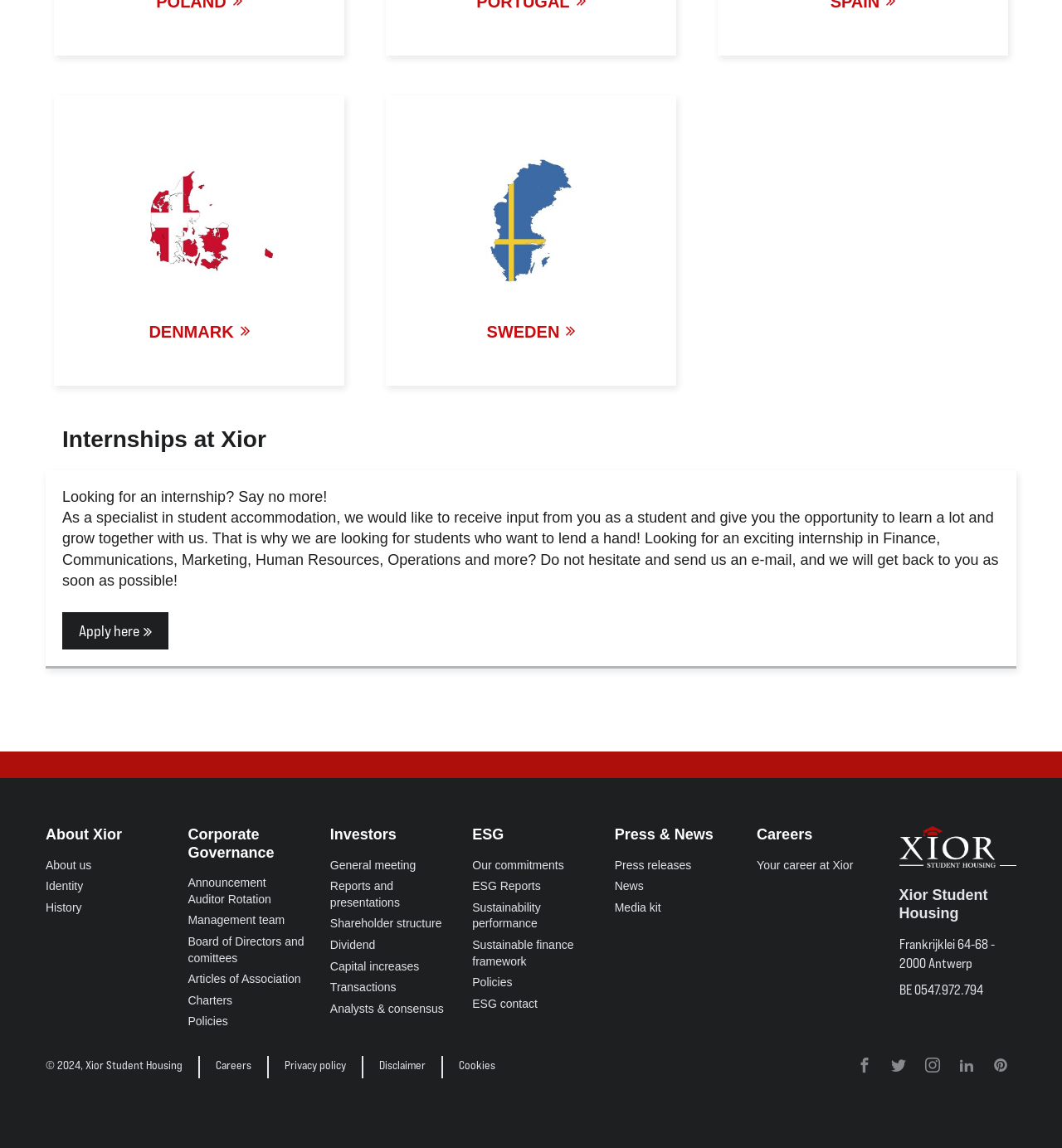What is the purpose of the internship program at Xior?
Please give a well-detailed answer to the question.

This can be inferred from the description 'As a specialist in student accommodation, we would like to receive input from you as a student and give you the opportunity to learn a lot and grow together with us.'